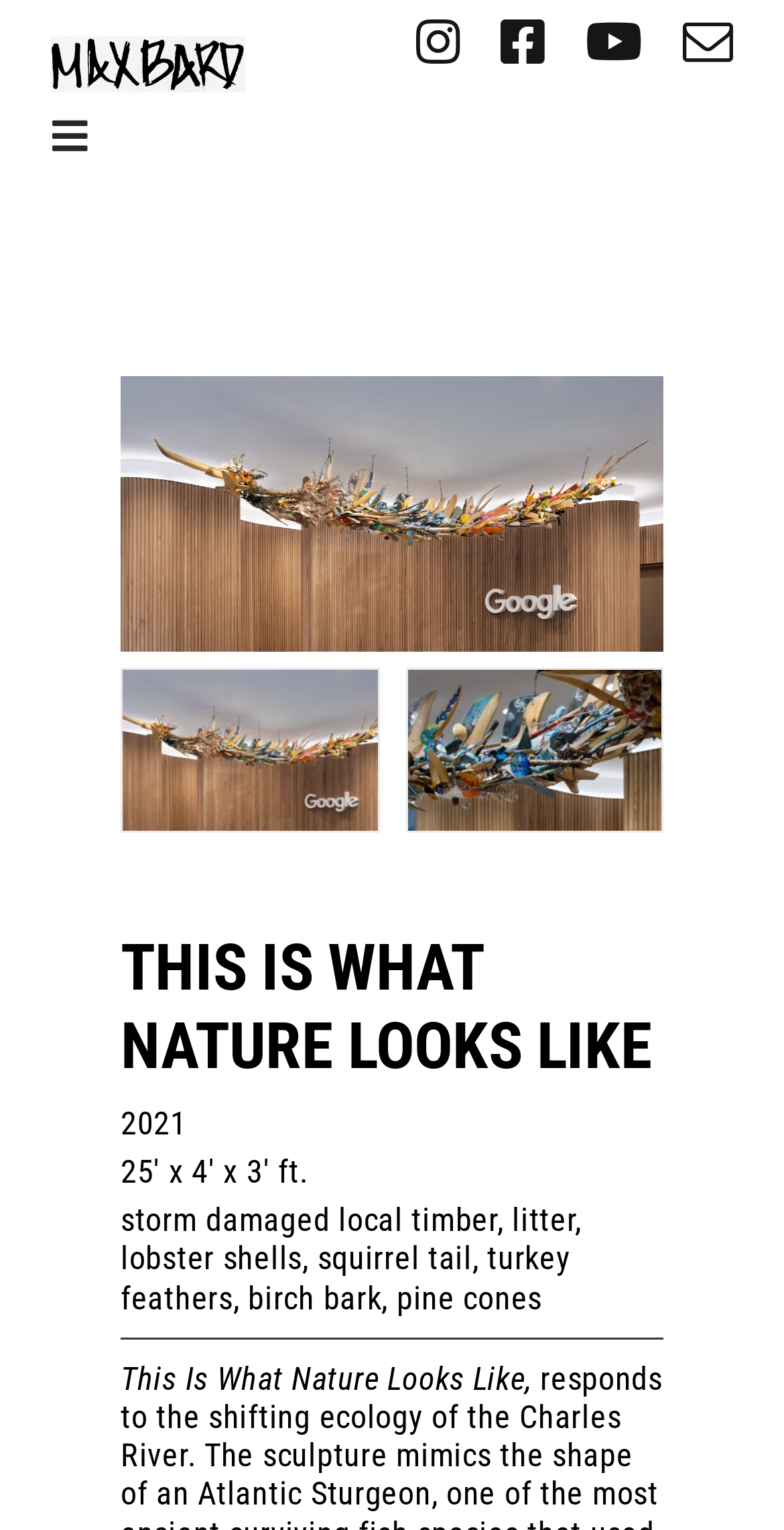Please give the bounding box coordinates of the area that should be clicked to fulfill the following instruction: "read about the author". The coordinates should be in the format of four float numbers from 0 to 1, i.e., [left, top, right, bottom].

None